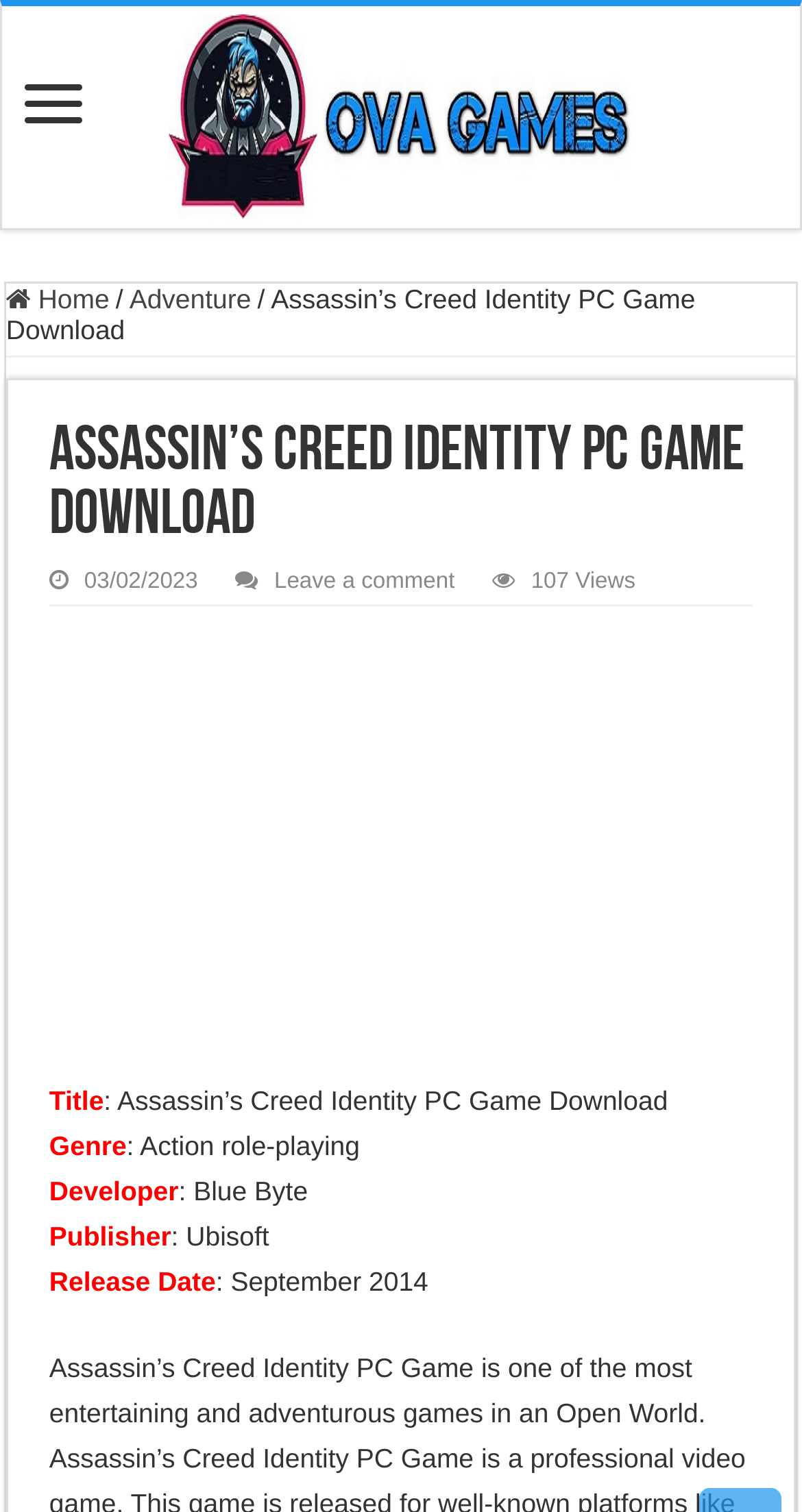What is the name of the game?
Based on the visual content, answer with a single word or a brief phrase.

Assassin's Creed Identity